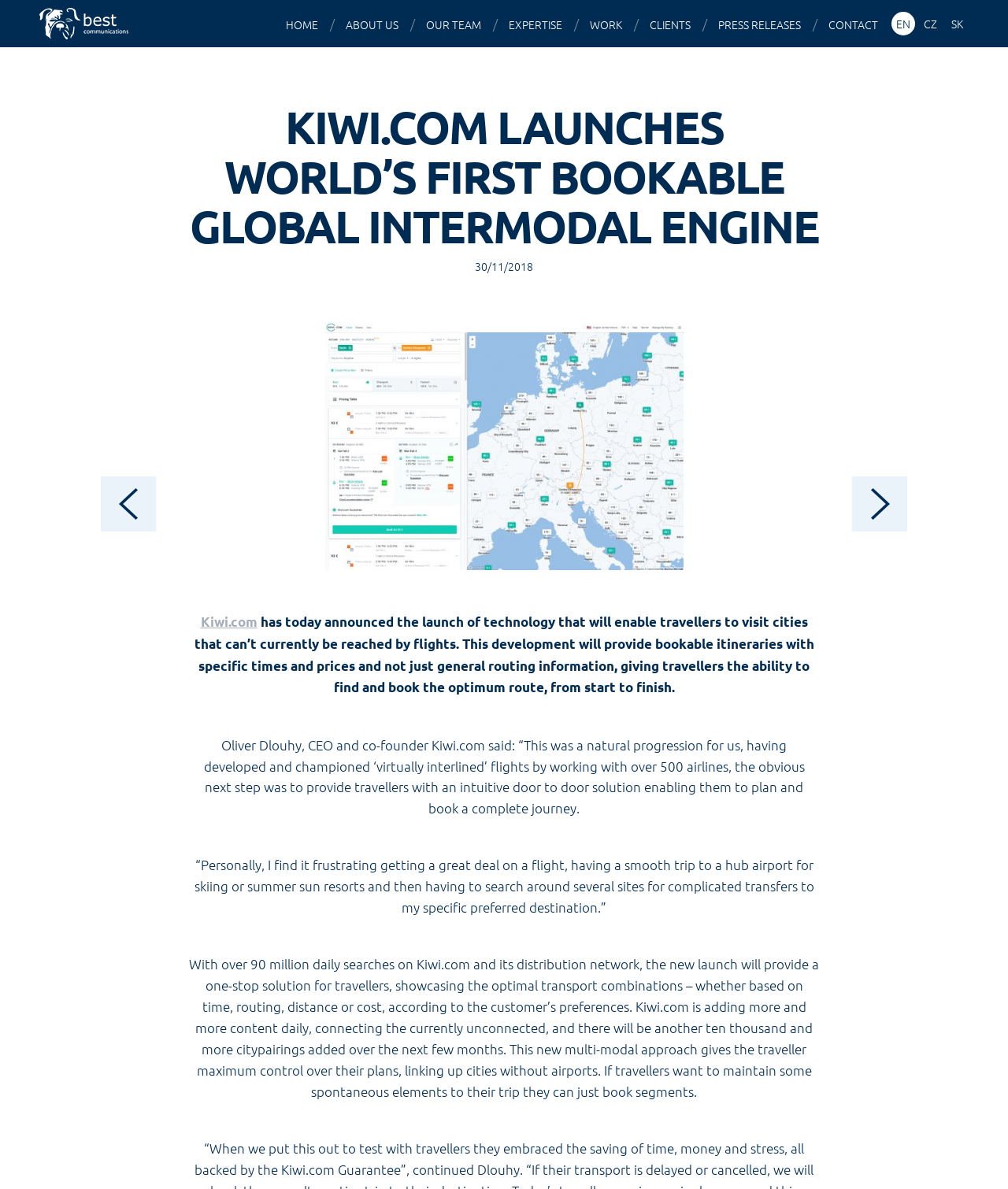Locate the bounding box coordinates of the clickable part needed for the task: "Contact the company".

[0.814, 0.001, 0.883, 0.04]